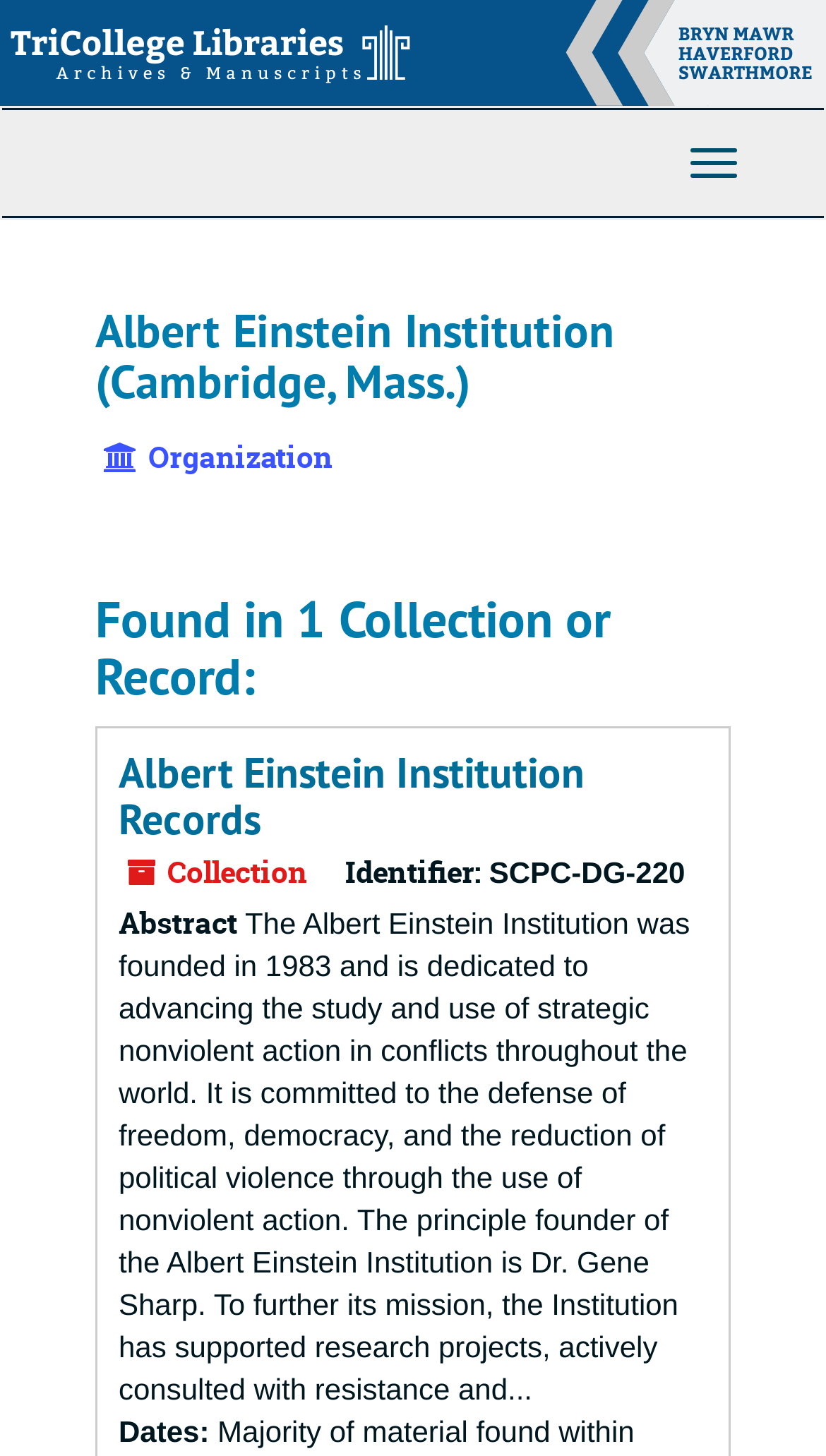Offer a detailed account of what is visible on the webpage.

The webpage is about the Albert Einstein Institution, located in Cambridge, Massachusetts, and its archives and manuscripts. At the top of the page, there is a header image that spans the entire width of the page. Below the header image, there is a top-level navigation menu. On the top right corner of the page, there is a toggle navigation button.

The main content of the page starts with a heading that displays the name of the institution. Below the heading, there is a section labeled "Organization" and a "Page Actions" section. The "Page Actions" section is positioned on the right side of the page.

The main content is divided into sections, with headings and paragraphs of text. The first section is titled "Found in 1 Collection or Record:" and has a subheading "Albert Einstein Institution Records" with a link to the records. Below this section, there is a paragraph of text that describes the institution, its mission, and its founder, Dr. Gene Sharp.

On the right side of the page, there is a section with the identifier "SCPC-DG-220" and a label "Abstract". Below this section, there is a paragraph of text that provides more information about the institution's mission and activities. At the bottom of the page, there is a section labeled "Dates:".